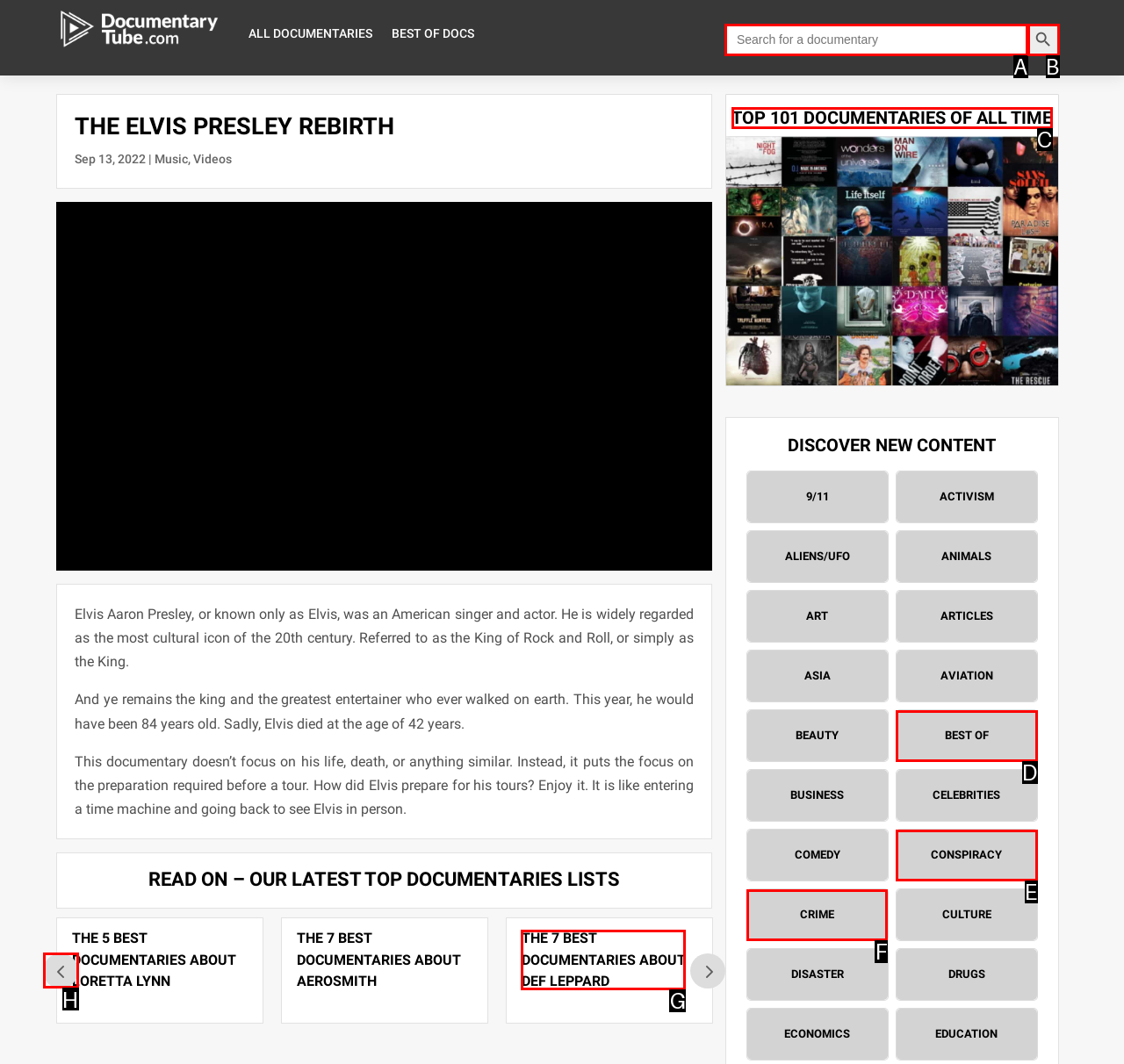Identify the HTML element that should be clicked to accomplish the task: Discover new content about Mariah Carey
Provide the option's letter from the given choices.

G